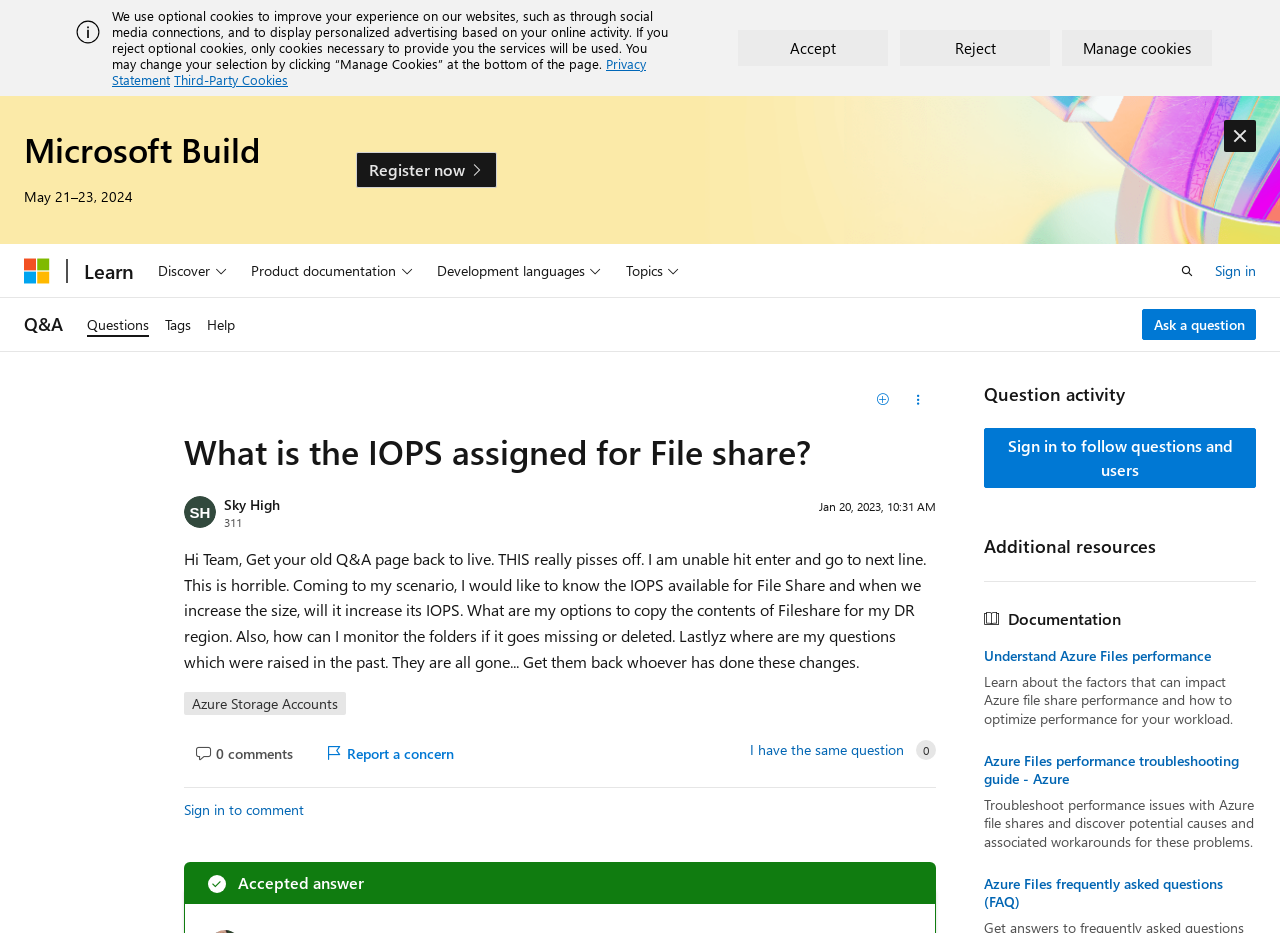Answer the question using only a single word or phrase: 
How many comments are there on this question?

0 comments